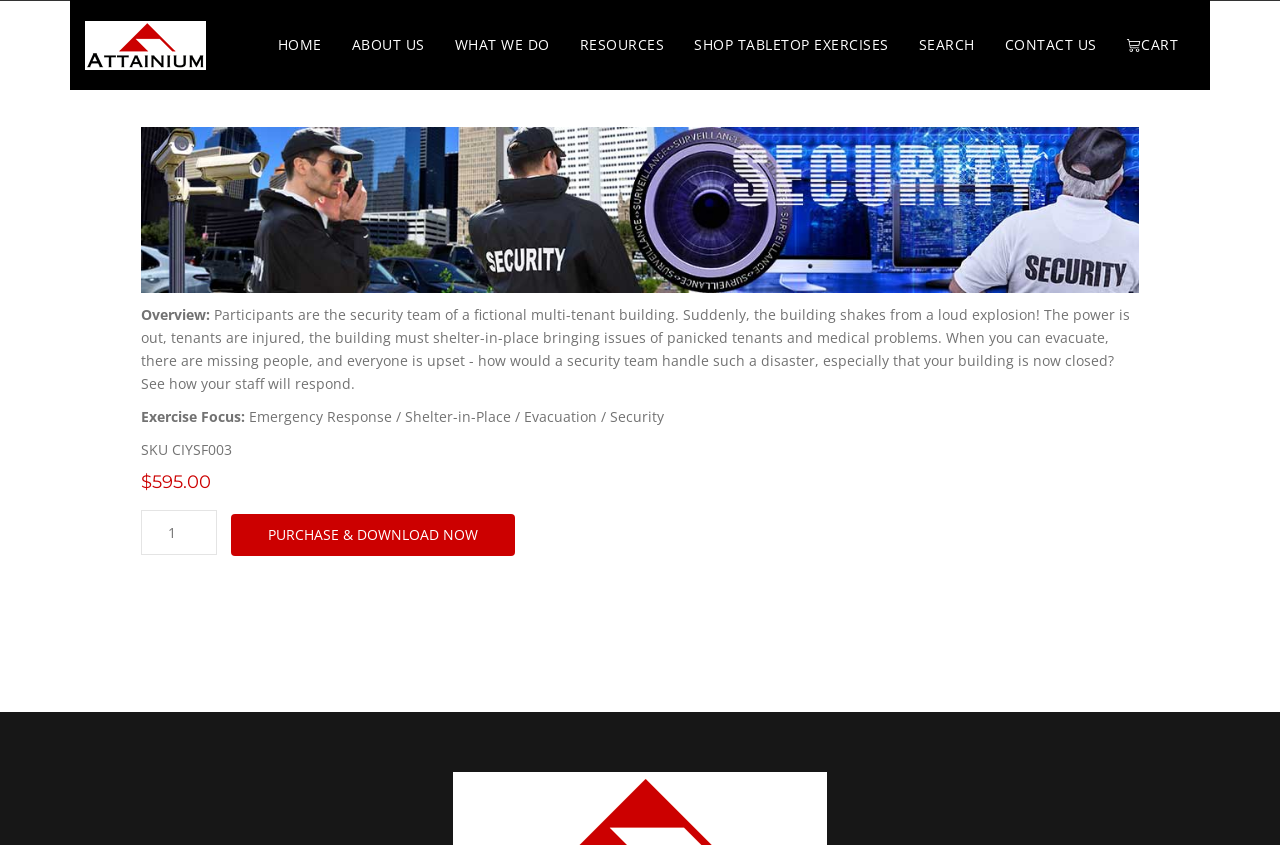Locate the bounding box coordinates of the area you need to click to fulfill this instruction: 'Go to HOME page'. The coordinates must be in the form of four float numbers ranging from 0 to 1: [left, top, right, bottom].

[0.205, 0.0, 0.263, 0.107]